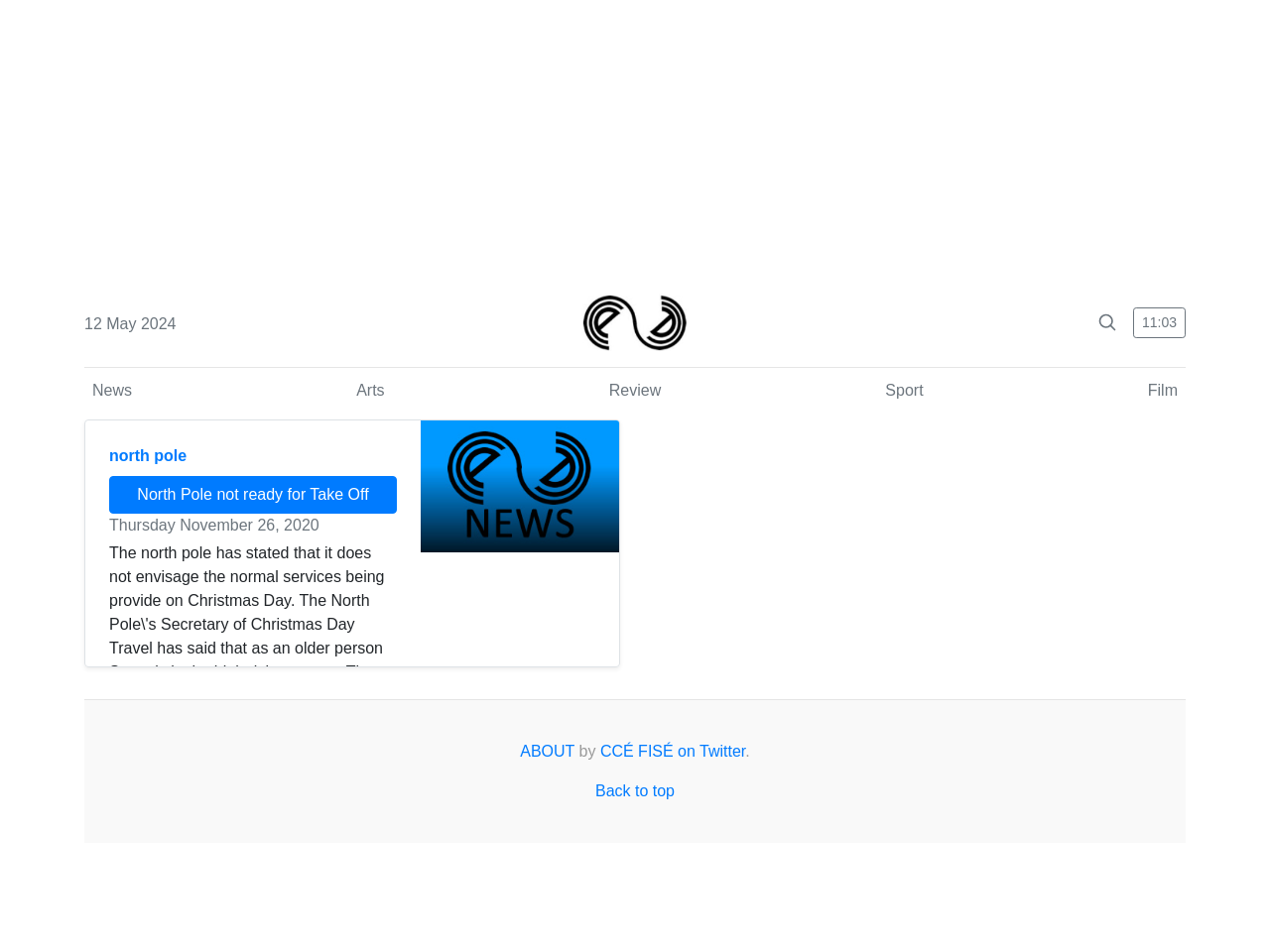Locate the bounding box coordinates of the element's region that should be clicked to carry out the following instruction: "Click on News". The coordinates need to be four float numbers between 0 and 1, i.e., [left, top, right, bottom].

[0.066, 0.39, 0.11, 0.431]